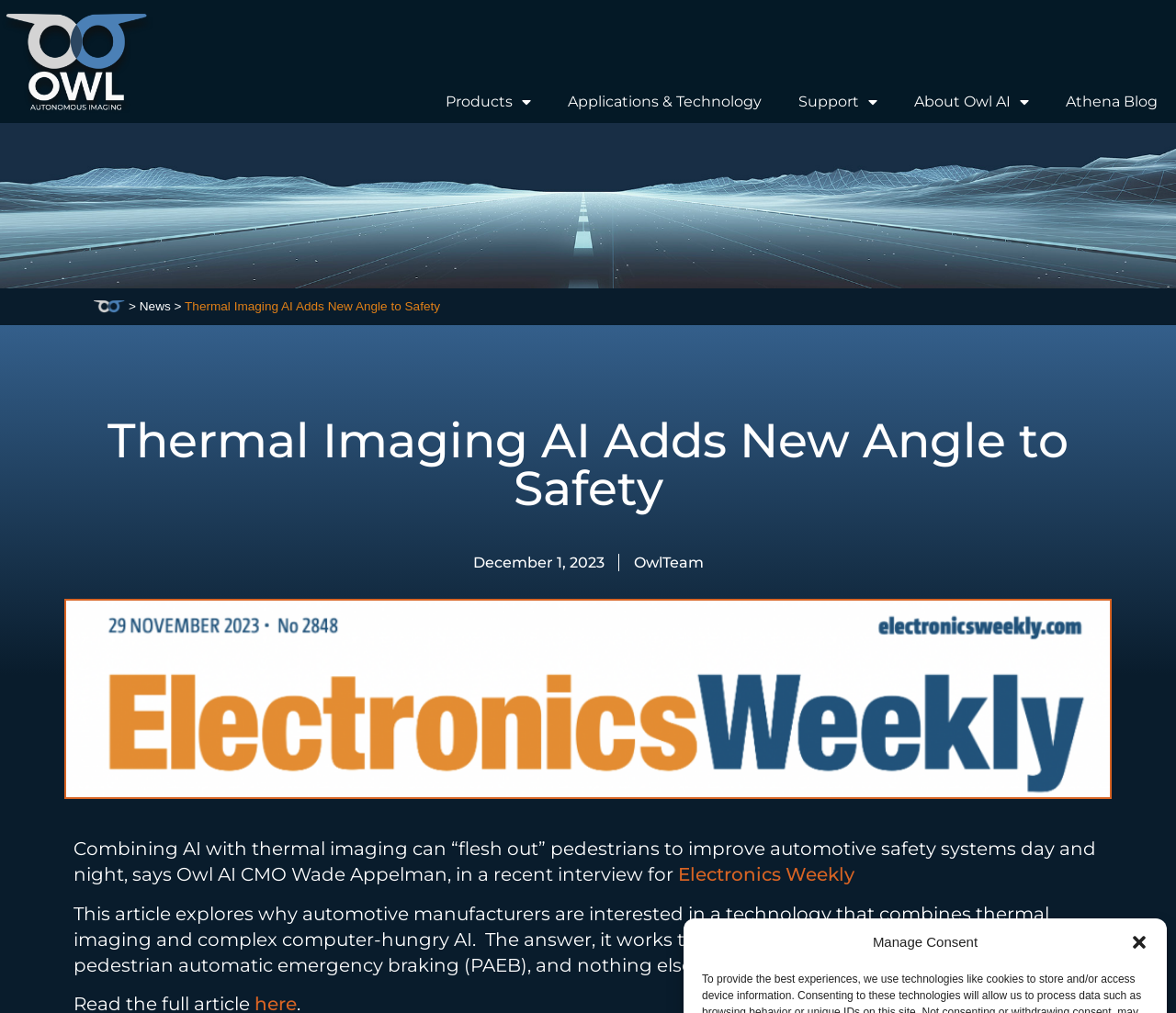Where was the article published?
Based on the image, please offer an in-depth response to the question.

I found the publication source by looking at the link 'Electronics Weekly', which is mentioned in the text as the source of the article.